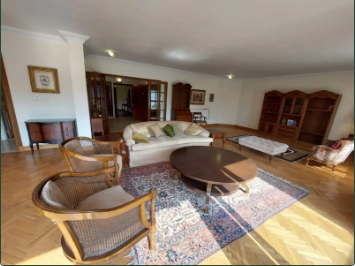Give a succinct answer to this question in a single word or phrase: 
What is the shape of the coffee table?

Round